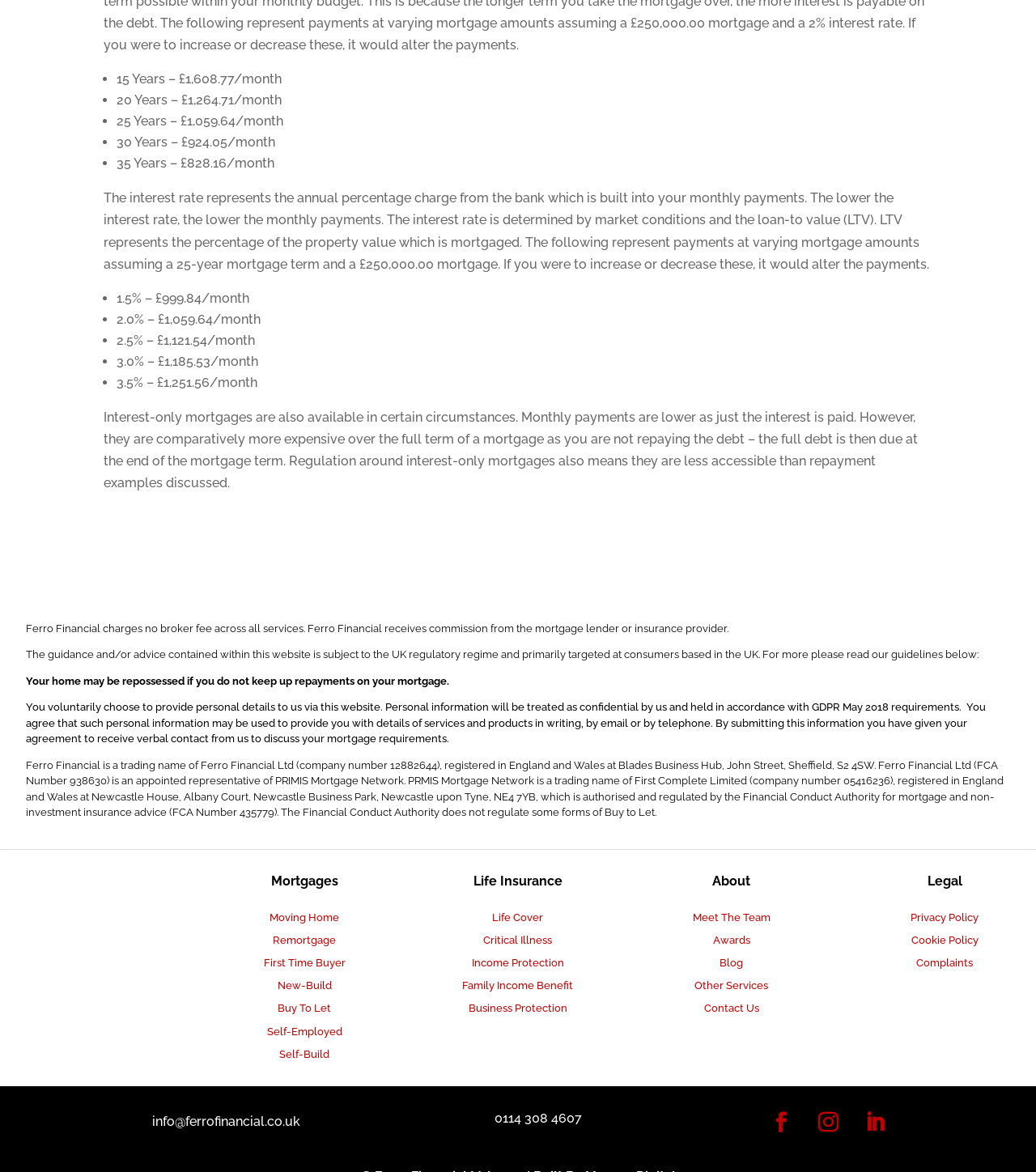Identify the bounding box coordinates of the element that should be clicked to fulfill this task: "Click on Moving Home". The coordinates should be provided as four float numbers between 0 and 1, i.e., [left, top, right, bottom].

[0.26, 0.775, 0.328, 0.788]